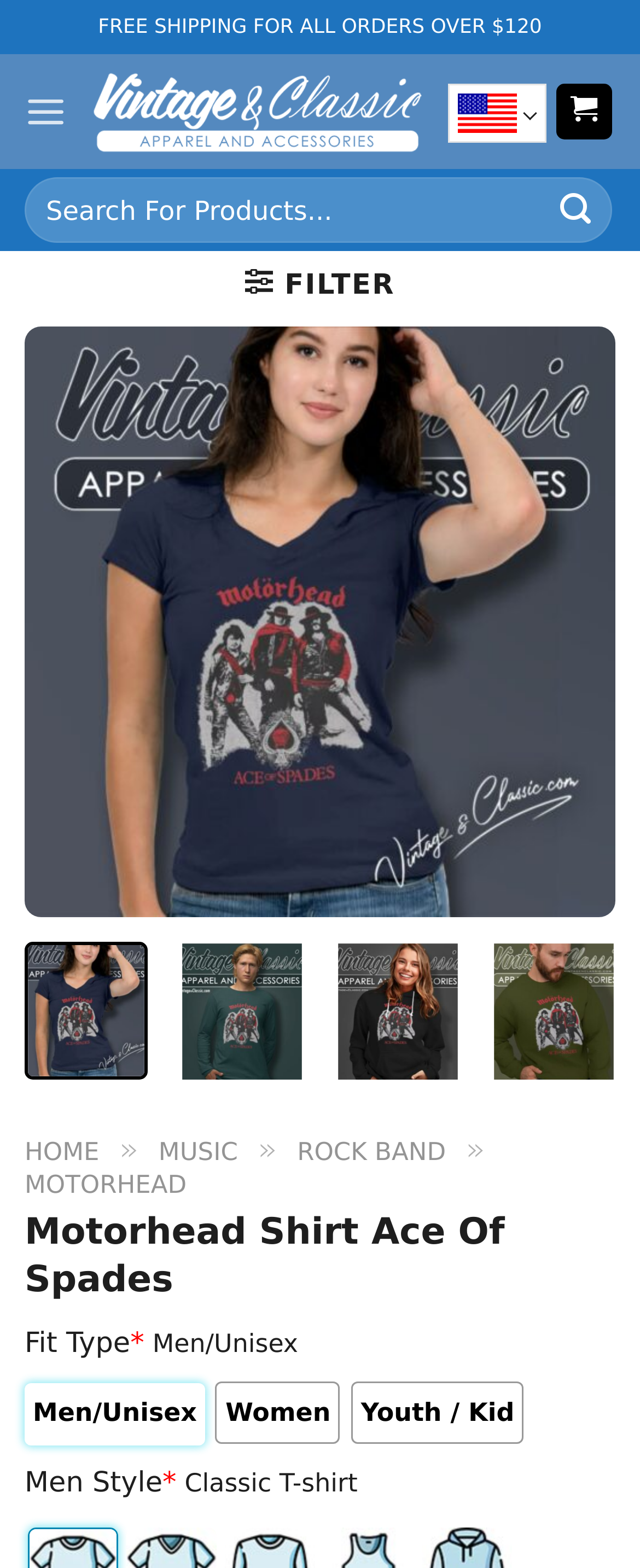Identify the bounding box coordinates of the region that needs to be clicked to carry out this instruction: "Select the 'Women' fit type". Provide these coordinates as four float numbers ranging from 0 to 1, i.e., [left, top, right, bottom].

[0.35, 0.885, 0.383, 0.898]